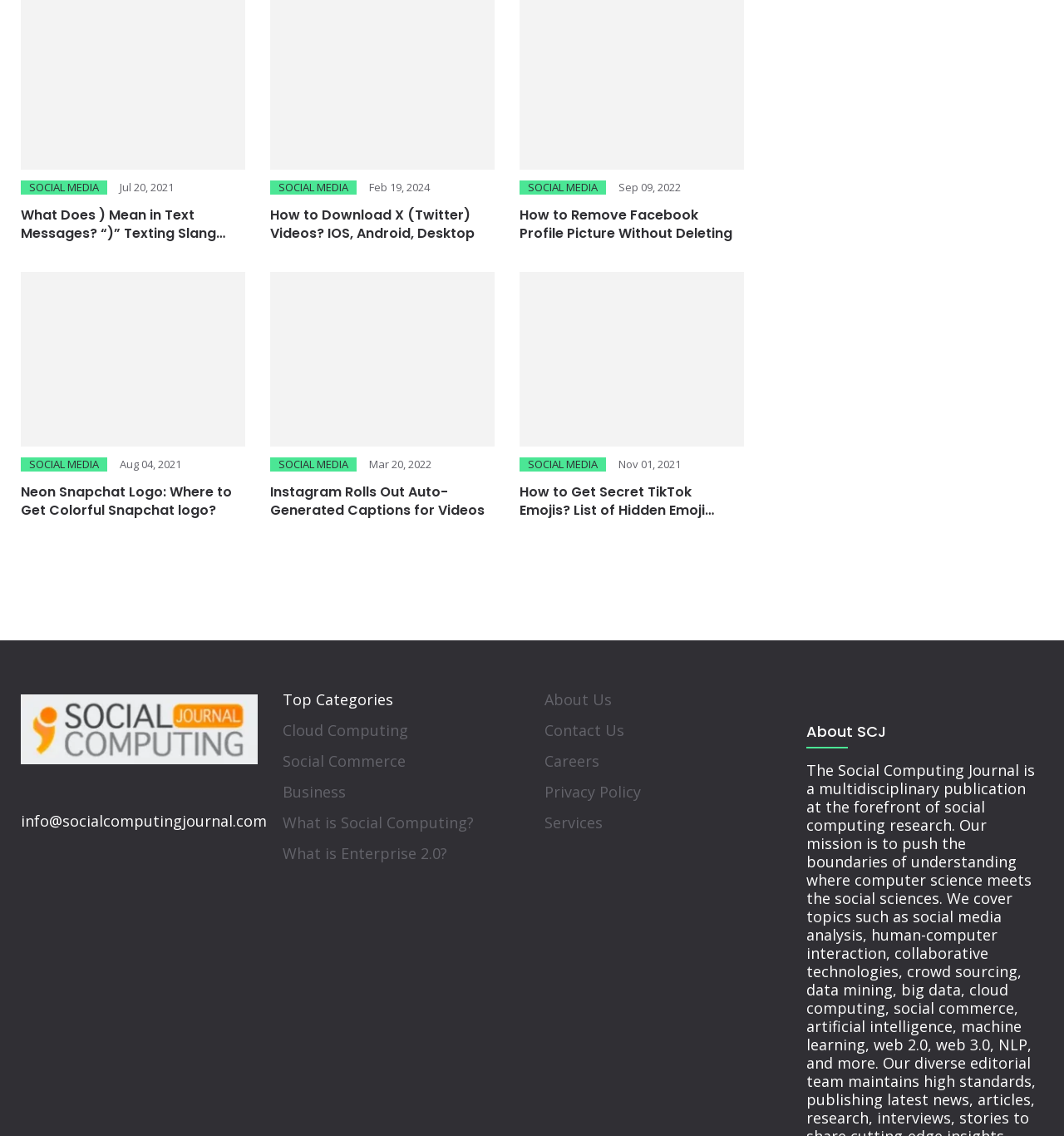Determine the bounding box coordinates for the region that must be clicked to execute the following instruction: "Contact Us through the link".

[0.512, 0.634, 0.587, 0.652]